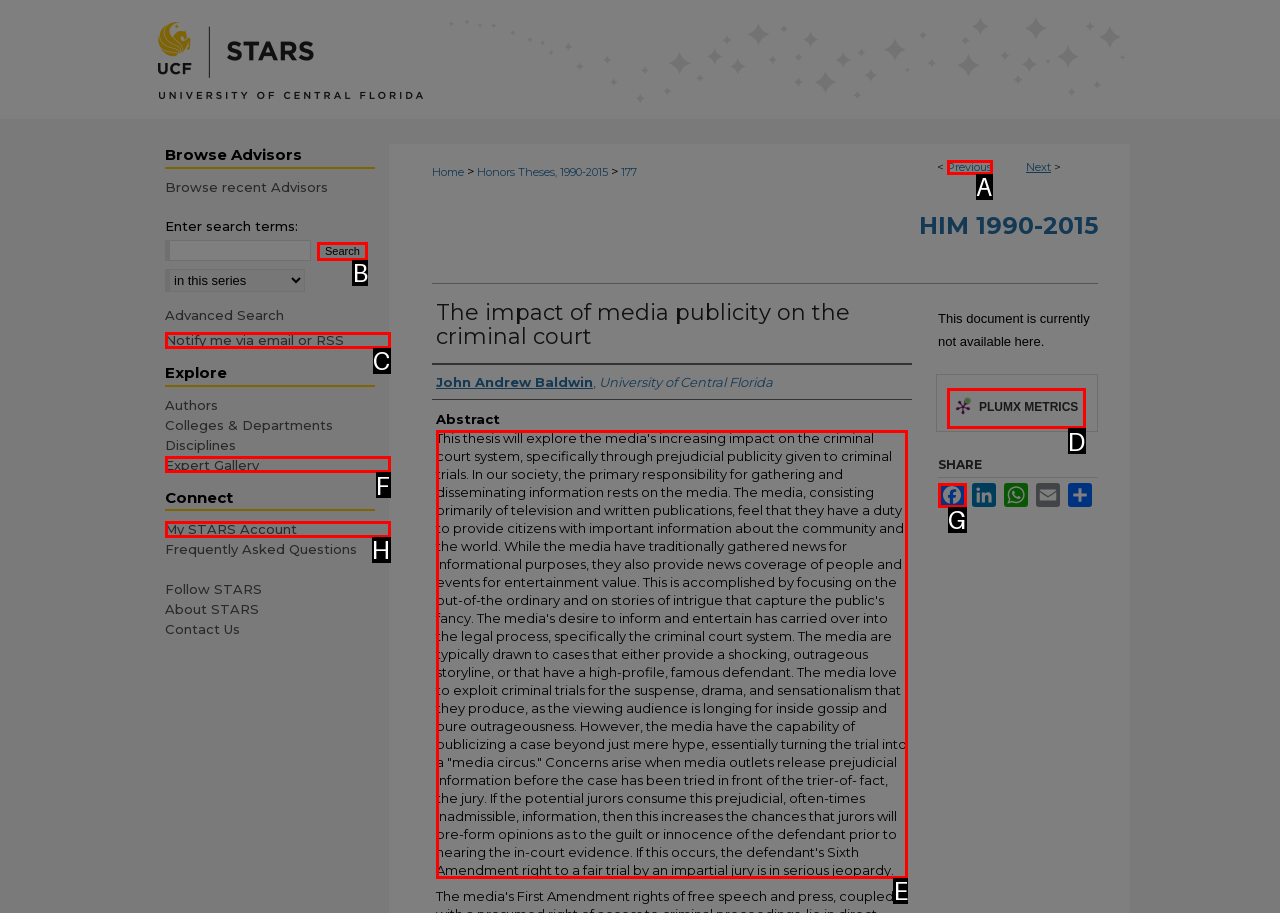Select the correct HTML element to complete the following task: View the abstract of the thesis
Provide the letter of the choice directly from the given options.

E